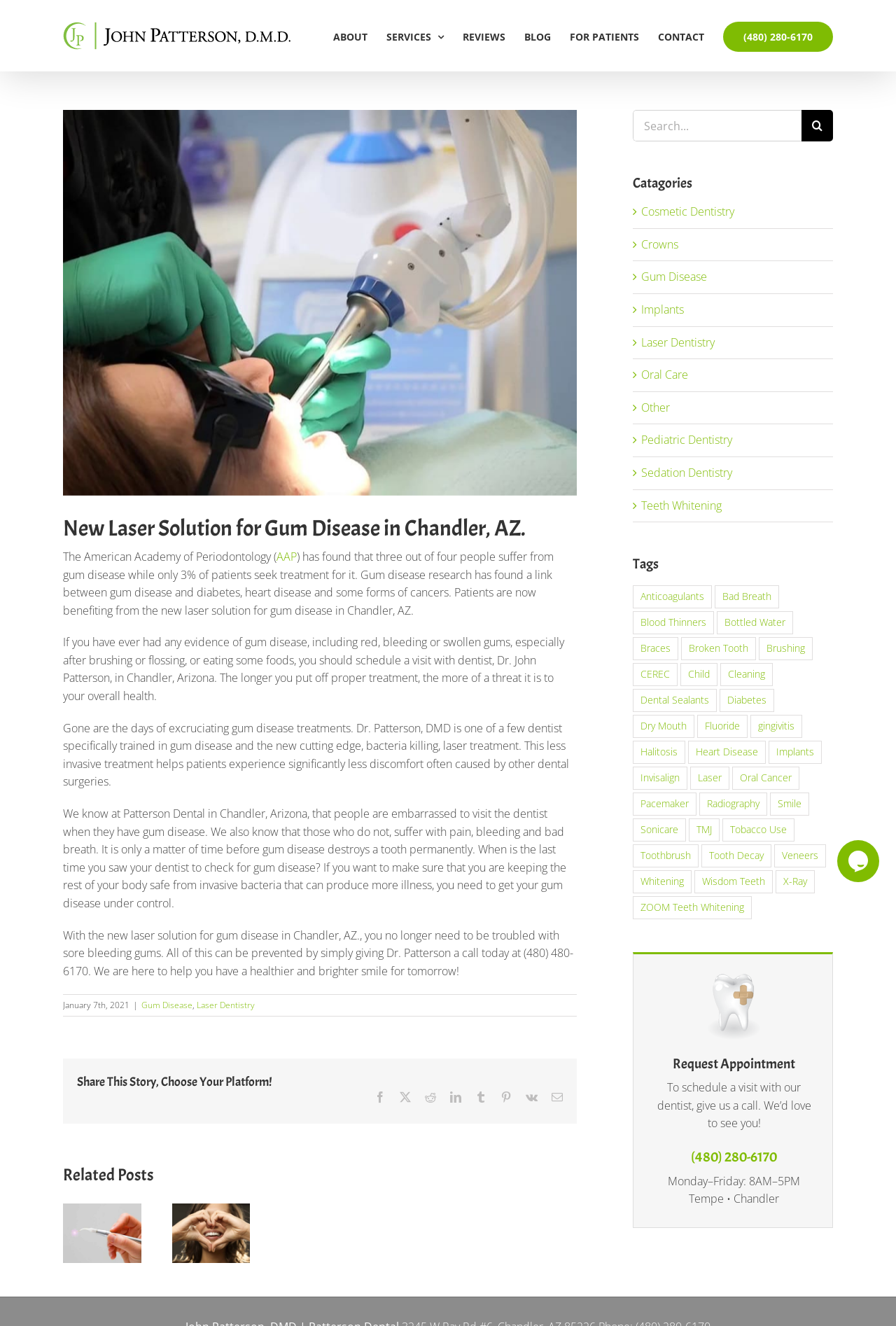What is the phone number to contact Dr. Patterson?
Answer the question with a single word or phrase, referring to the image.

(480) 280-6170